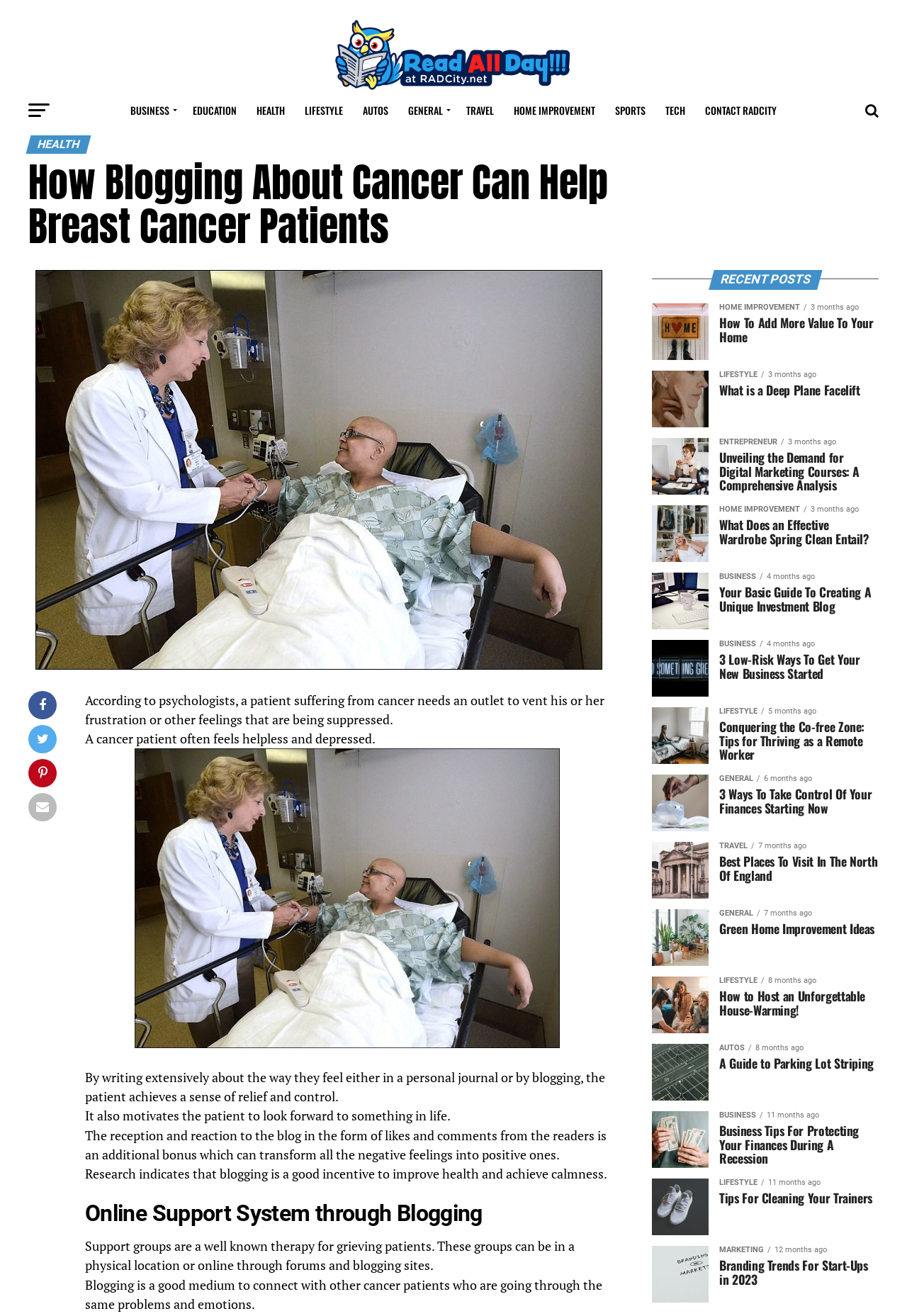Extract the bounding box coordinates of the UI element described by: "parent_node: Read All Day!". The coordinates should include four float numbers ranging from 0 to 1, e.g., [left, top, right, bottom].

[0.363, 0.063, 0.637, 0.073]